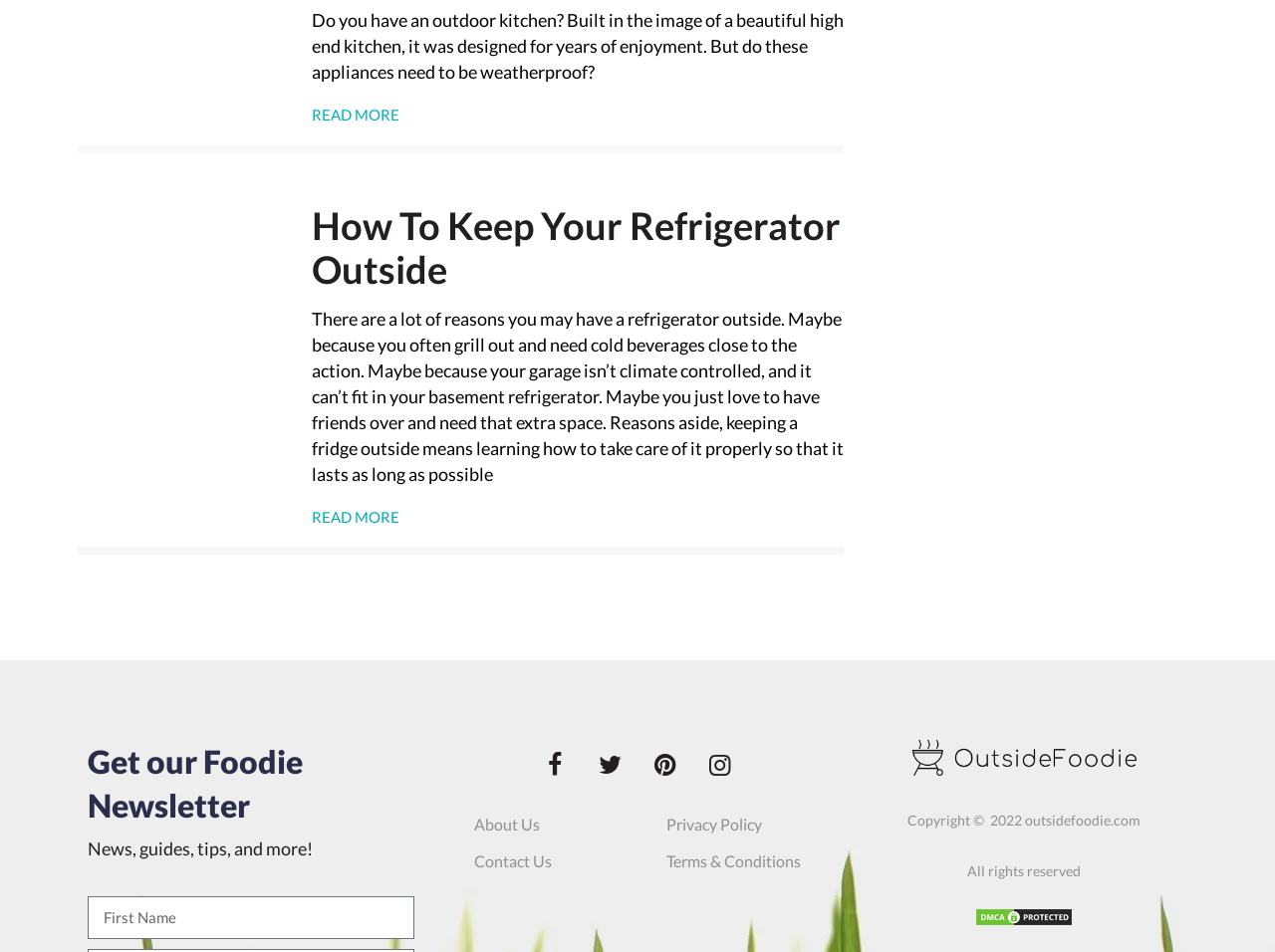Using the webpage screenshot and the element description About Us, determine the bounding box coordinates. Specify the coordinates in the format (top-left x, top-left y, bottom-right x, bottom-right y) with values ranging from 0 to 1.

[0.372, 0.851, 0.433, 0.883]